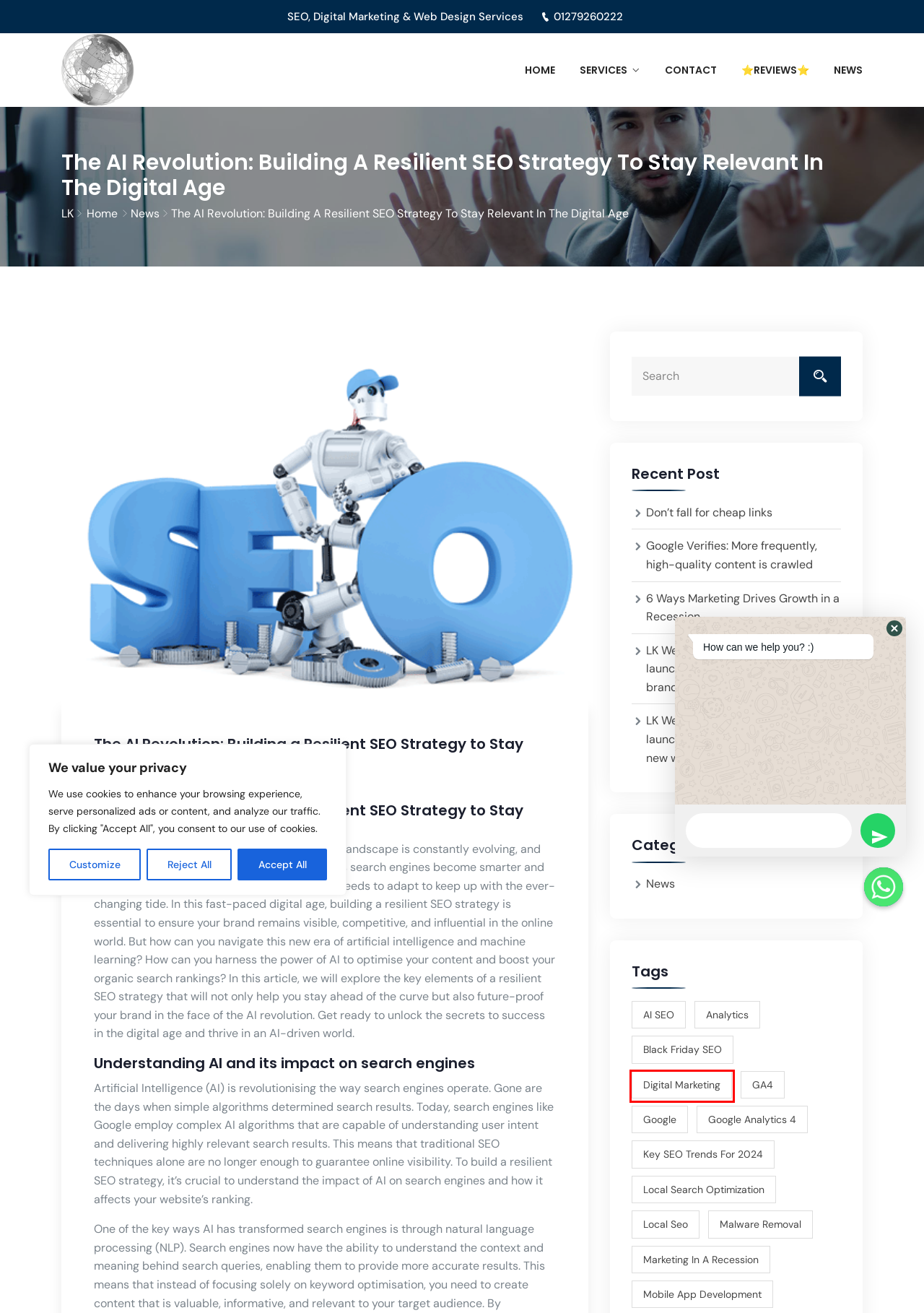Observe the provided screenshot of a webpage that has a red rectangle bounding box. Determine the webpage description that best matches the new webpage after clicking the element inside the red bounding box. Here are the candidates:
A. Key SEO trends for 2024 - LK SEO & Marketing Specialist
B. LK Web are excited to announce the launch of Chelmsford Locksmith brand new website.
C. Google Verifies: More frequently, high-quality content is crawled
D. Contact Us
E. News - LK SEO & Marketing Specialist
F. LK Web Reviews
G. LK Web are excited to announce the launch of Blythe Landscapes brand new website.
H. Digital marketing

H